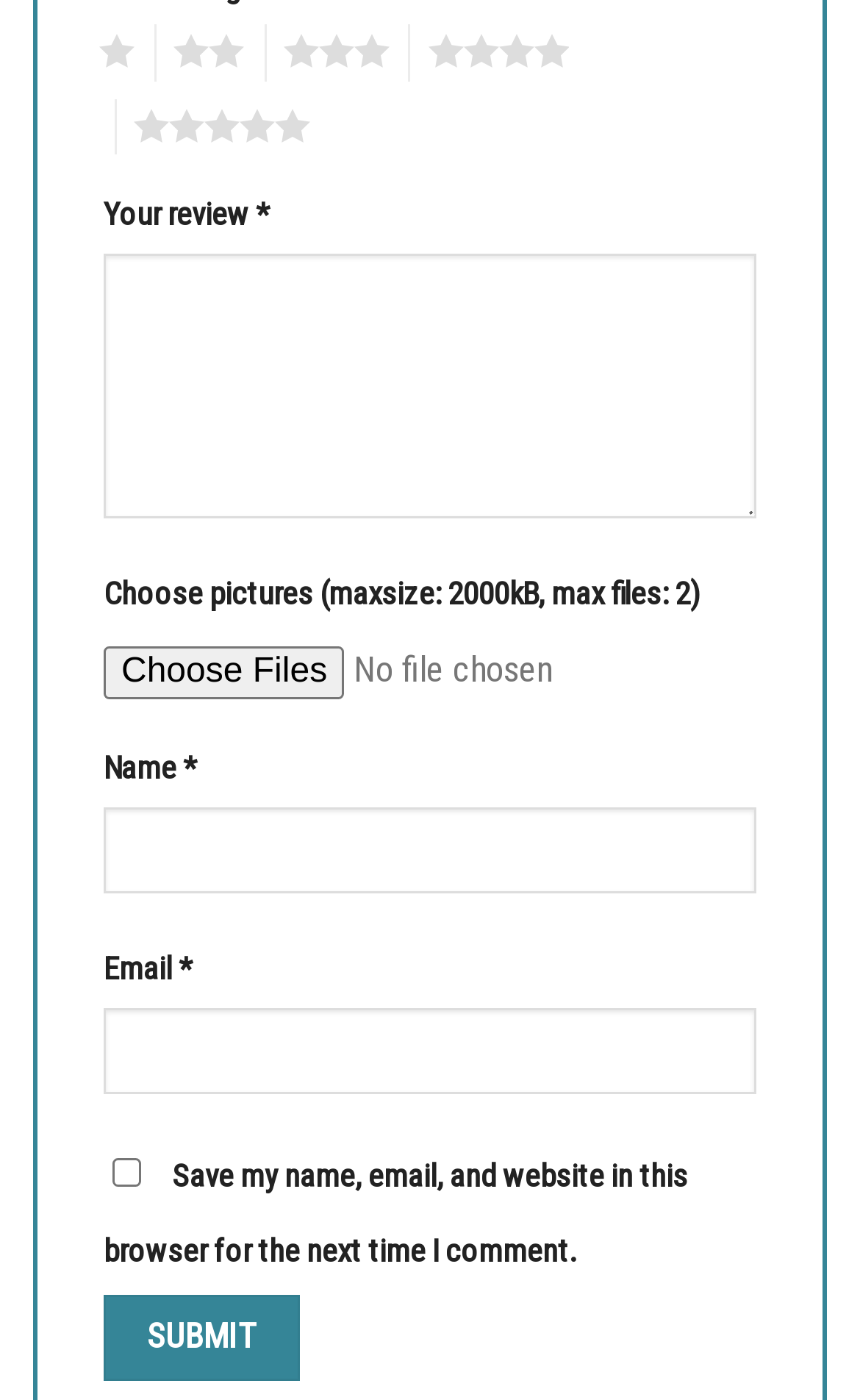Determine the bounding box coordinates of the clickable element to achieve the following action: 'Click the first numbered link'. Provide the coordinates as four float values between 0 and 1, formatted as [left, top, right, bottom].

[0.095, 0.018, 0.156, 0.058]